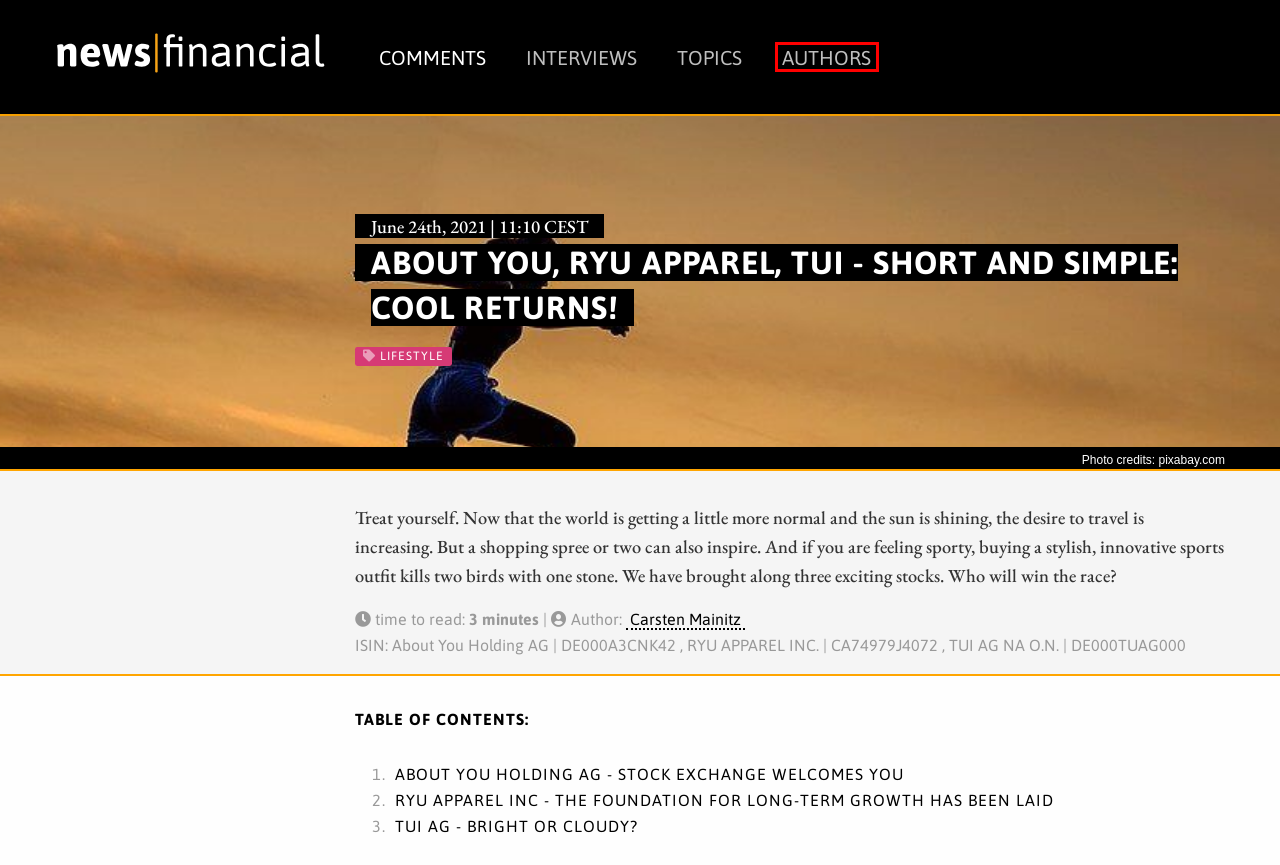Analyze the screenshot of a webpage with a red bounding box and select the webpage description that most accurately describes the new page resulting from clicking the element inside the red box. Here are the candidates:
A. Comments
B. Adidas, RYU Apparel, About You, Nike - Fully on Trend
C. Privacy
D. Carsten Mainitz
E. Authors
F. Topics
G. Cookie Statement
H. Interviews

E